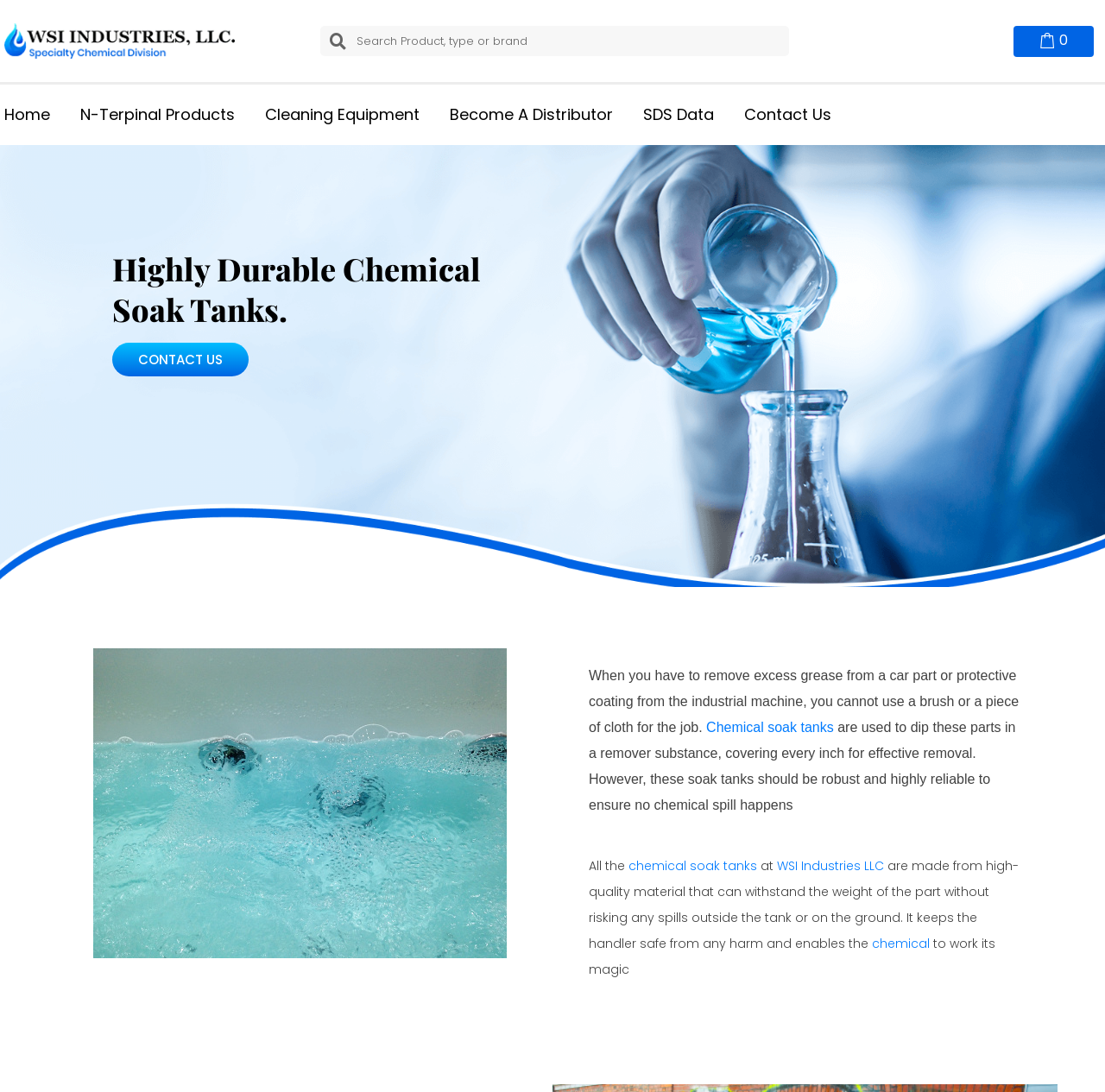What is the characteristic of chemical soak tanks at WSI Industries LLC?
Using the image provided, answer with just one word or phrase.

Highly durable and reliable